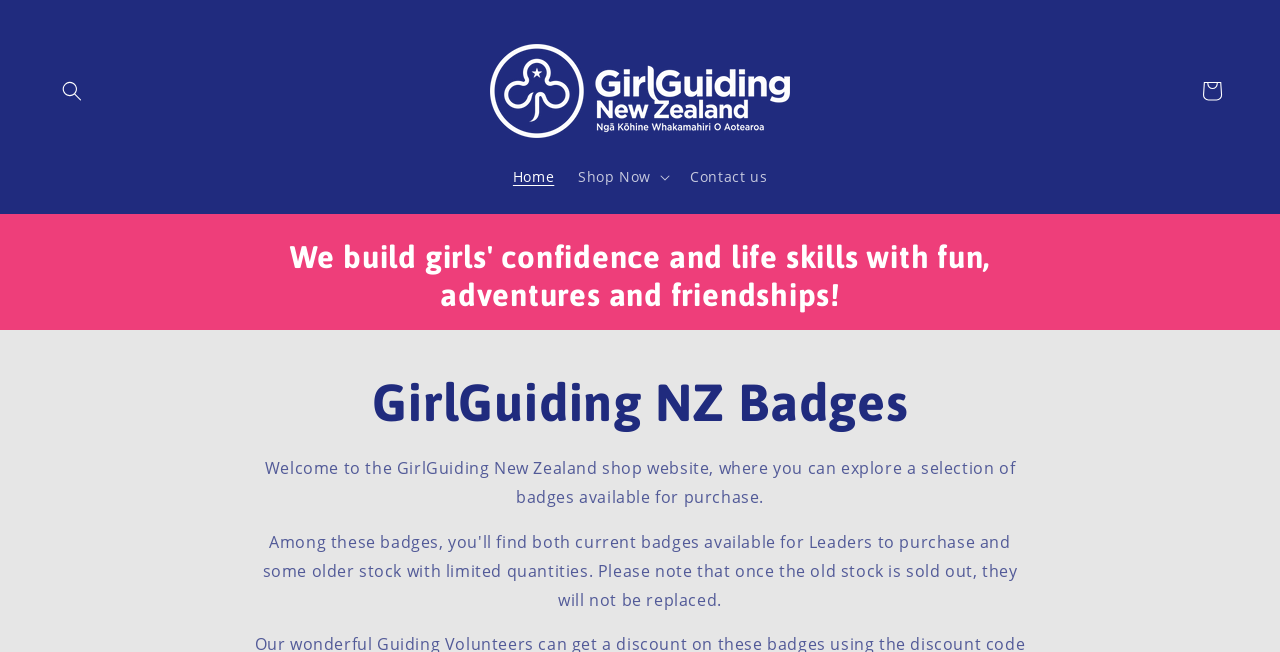Answer the question using only one word or a concise phrase: What is the theme of the badges sold on the website?

GirlGuiding